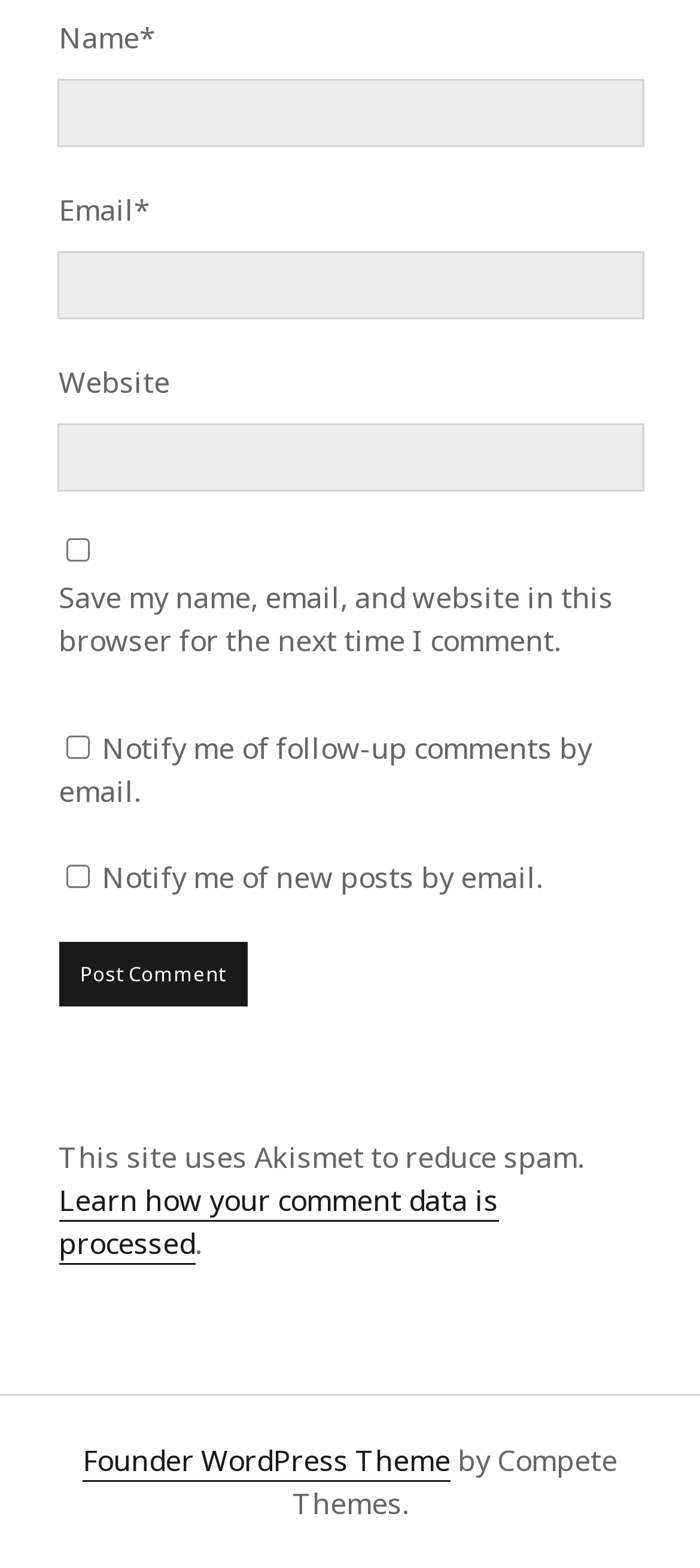Identify the bounding box coordinates of the element that should be clicked to fulfill this task: "Click the Post Comment button". The coordinates should be provided as four float numbers between 0 and 1, i.e., [left, top, right, bottom].

[0.083, 0.6, 0.353, 0.642]